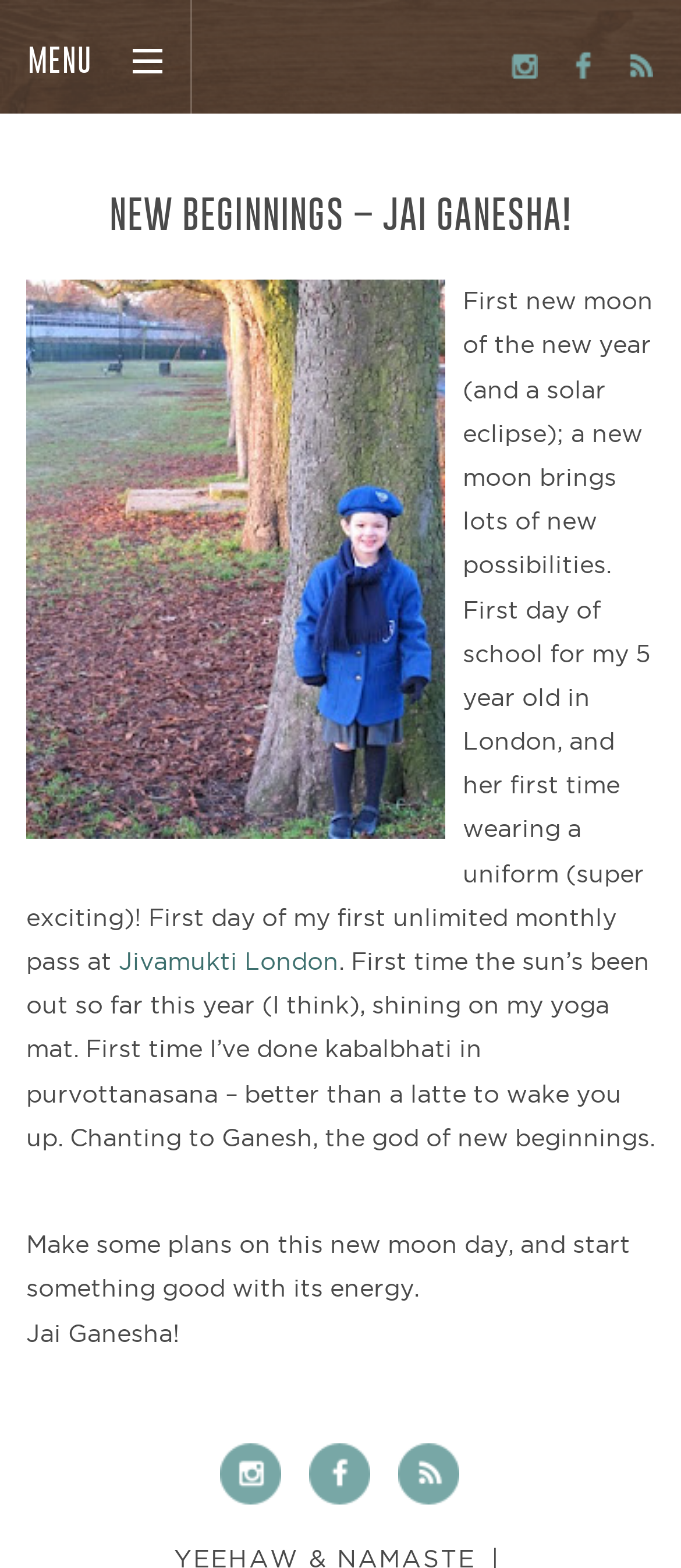Determine the bounding box for the described HTML element: "Menu". Ensure the coordinates are four float numbers between 0 and 1 in the format [left, top, right, bottom].

[0.0, 0.0, 0.282, 0.072]